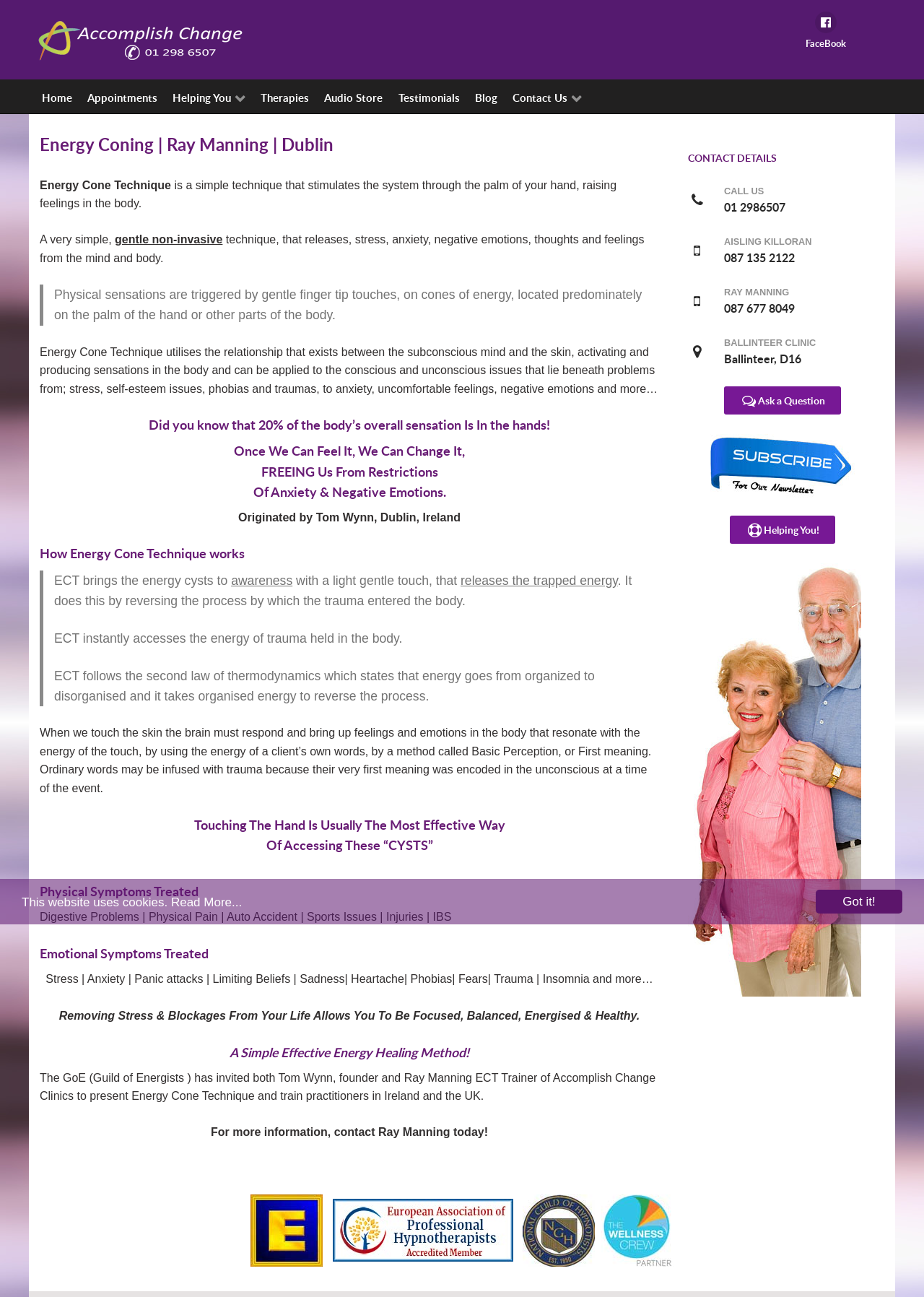Determine the bounding box coordinates for the area you should click to complete the following instruction: "Read more about cookies".

[0.185, 0.69, 0.262, 0.701]